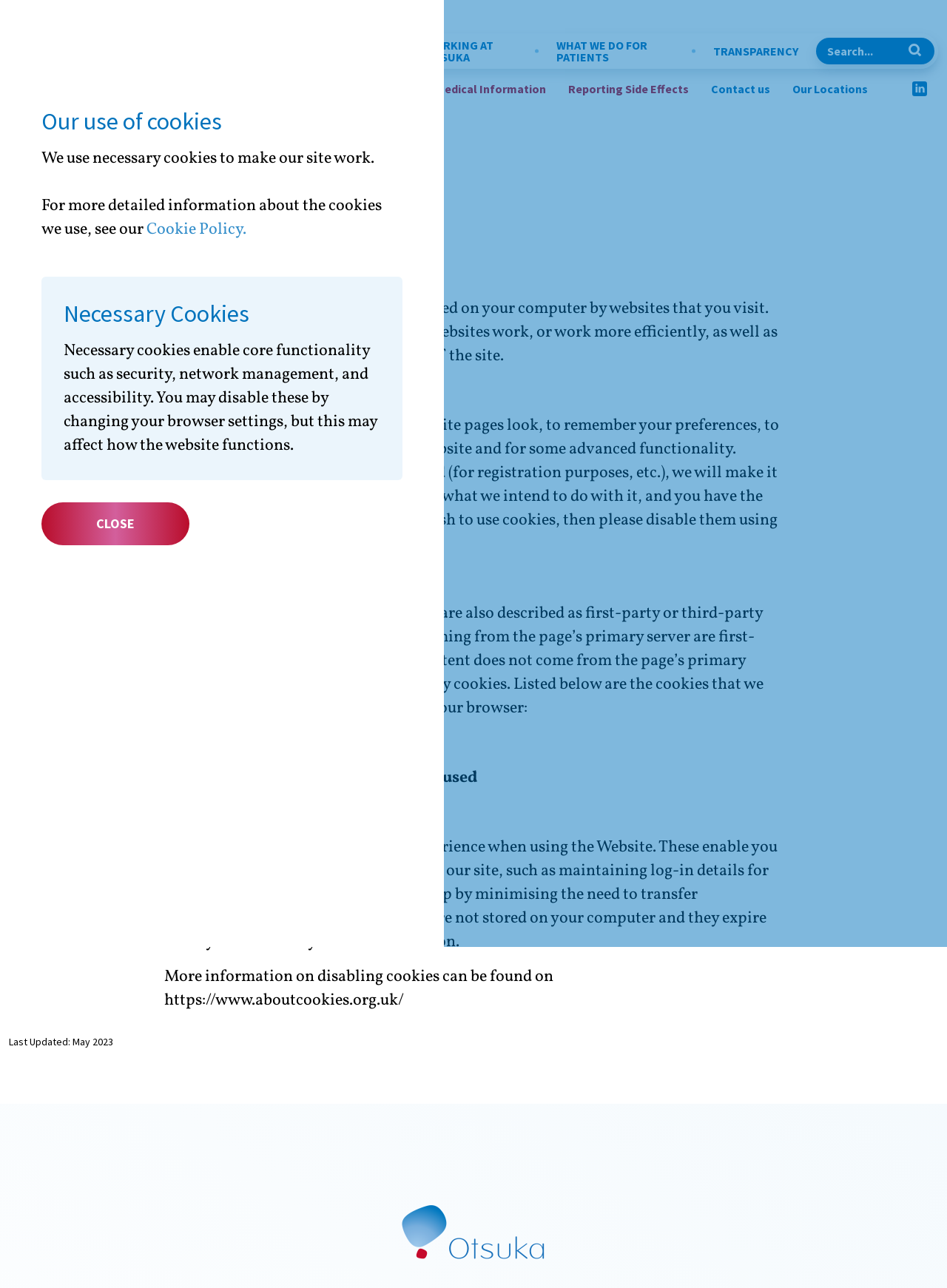Articulate a complete and detailed caption of the webpage elements.

This webpage is about Otsuka EU's Cookie Policy, providing important information to users. At the top, there is a heading "Our use of cookies" followed by a brief description of necessary cookies and a link to the Cookie Policy. Below this, there is a section about necessary cookies, explaining their purpose and how they can be disabled.

On the top-left corner, there is a logo of Otsuka Pharmaceutical Europe Ltd. with a link to the company's website. Above this, there are several navigation links, including "ABOUT US", "OUR HERITAGE", "WORKING AT OTSUKA", "WHAT WE DO FOR PATIENTS", and "TRANSPARENCY". On the top-right corner, there is a search bar.

In the main content area, there is an article about the Cookie Policy, which includes several sections. The first section explains what cookies are and how they are used. The second section describes how the website uses cookies, including controlling the website's appearance, remembering user preferences, and providing advanced functionality. The third section lists the cookies used by the website, including session cookies and third-party cookies.

At the bottom of the page, there are several links, including "Medical Information", "Reporting Side Effects", "Contact us", and "Our Locations". There is also a small image on the bottom-right corner. Finally, there is a note indicating that the Cookie Policy was last updated in May 2023.